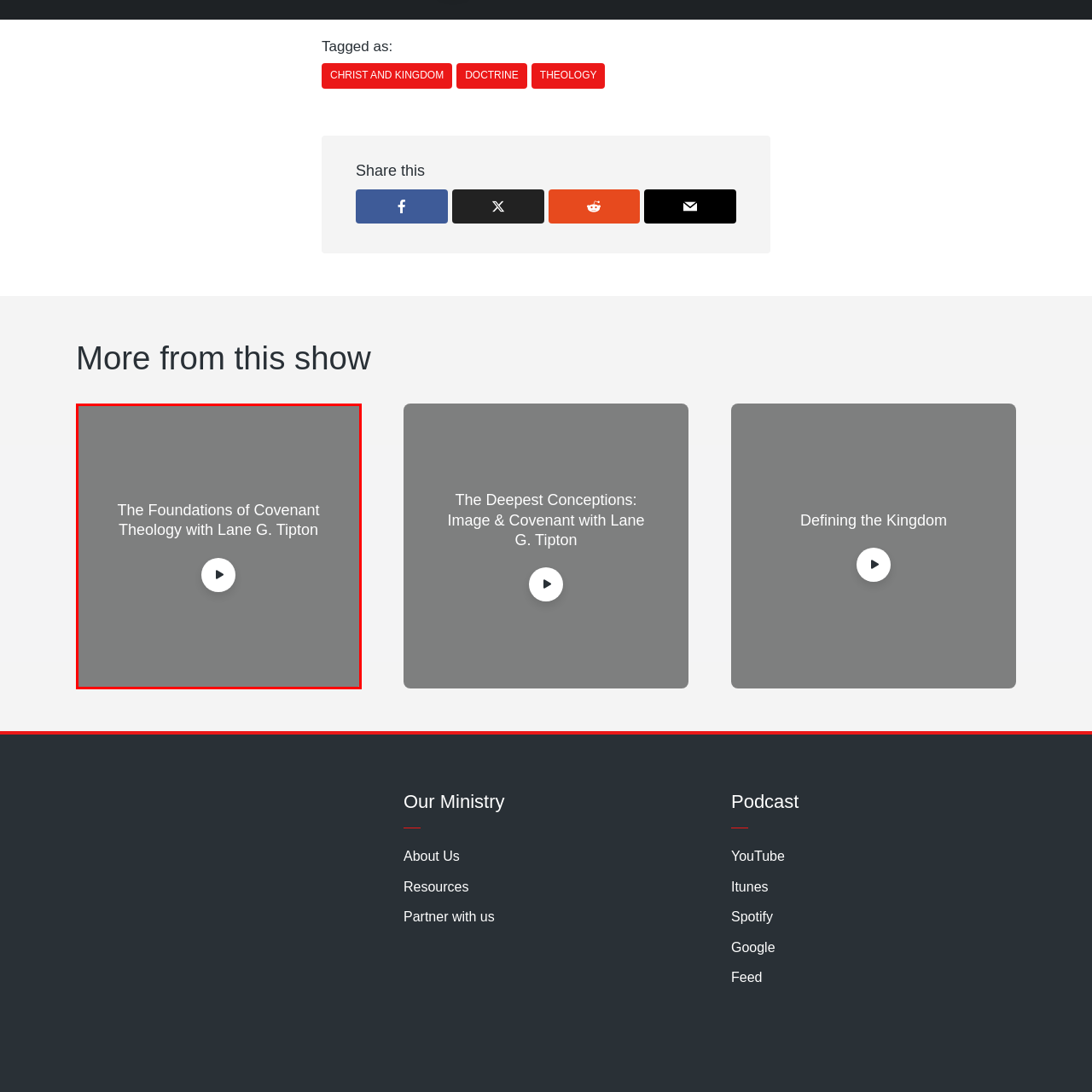Who is leading the lecture or discussion?
View the image highlighted by the red bounding box and provide your answer in a single word or a brief phrase.

Lane G. Tipton